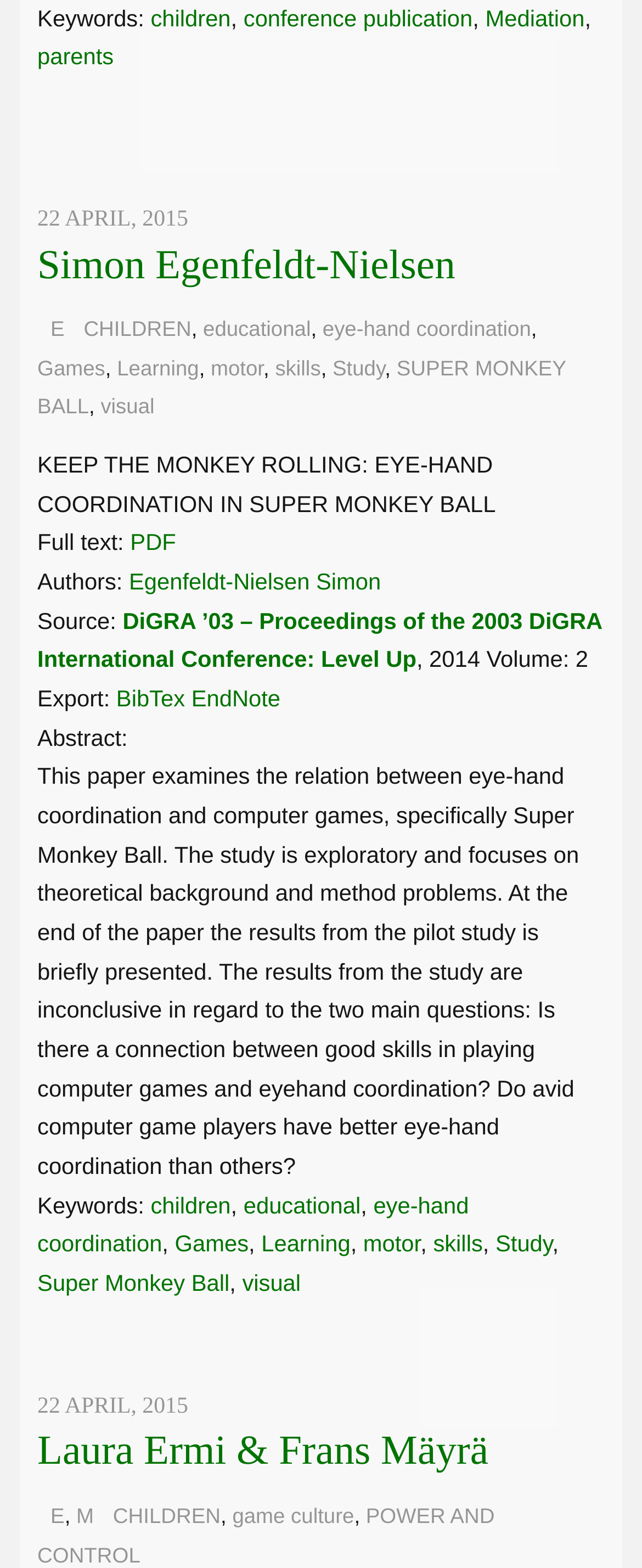Please predict the bounding box coordinates (top-left x, top-left y, bottom-right x, bottom-right y) for the UI element in the screenshot that fits the description: title="Michael Michaud for web"

None